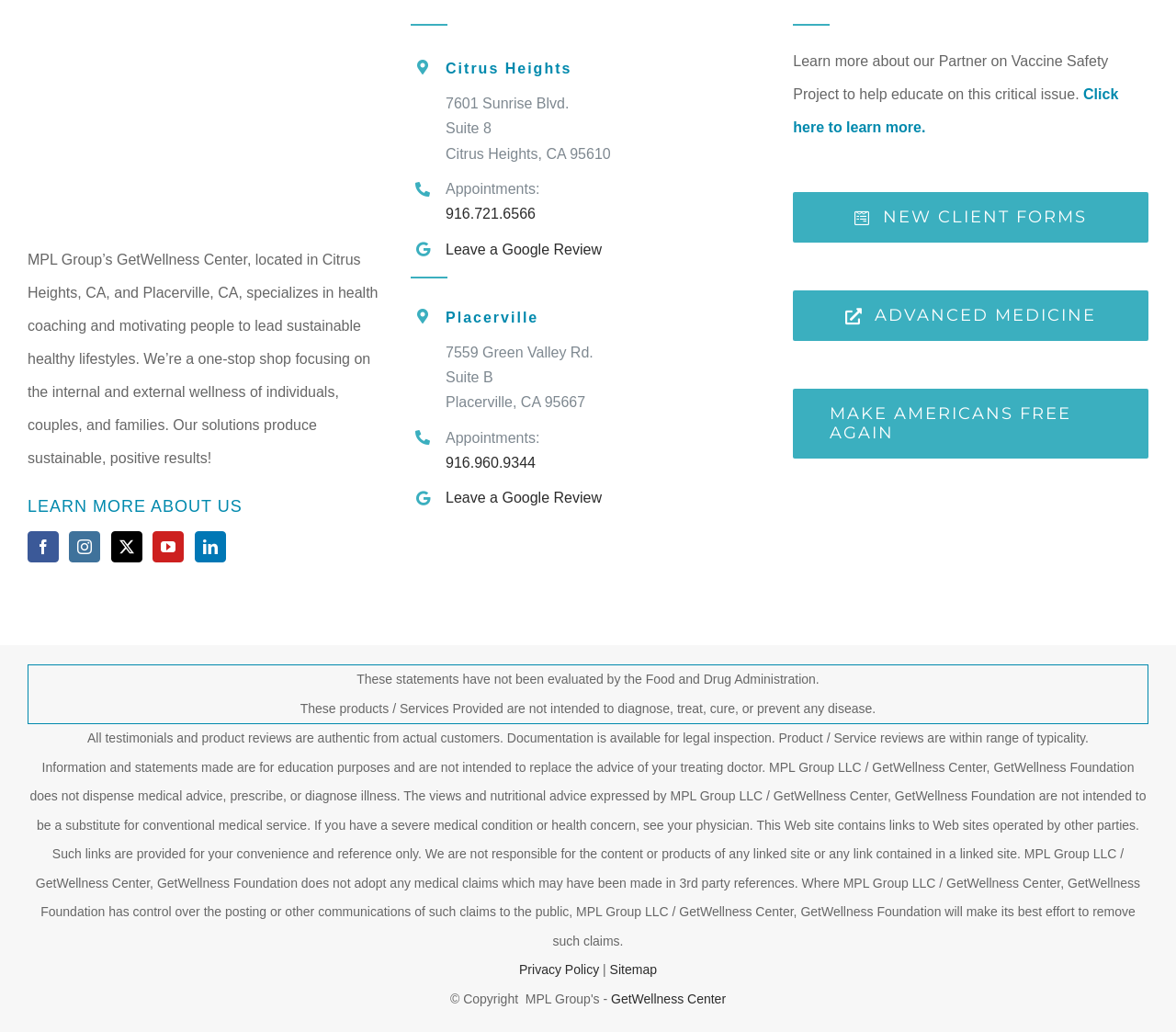Please provide a comprehensive response to the question below by analyzing the image: 
What are the social media platforms linked on the webpage?

The social media platforms linked on the webpage can be found in the top section of the webpage, where there are five links to Facebook, Instagram, Twitter, YouTube, and LinkedIn. These links are arranged horizontally and are easily accessible.